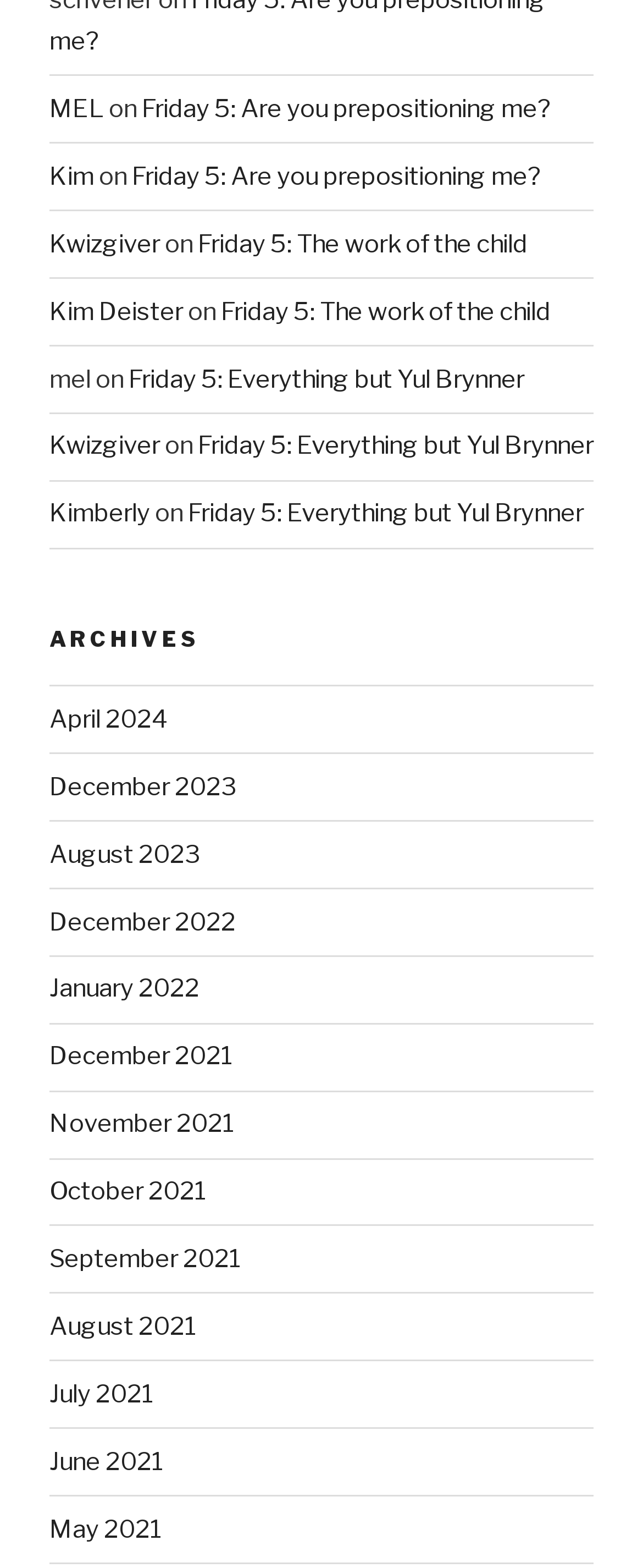Locate the bounding box coordinates of the element to click to perform the following action: 'read Friday 5: Are you prepositioning me?'. The coordinates should be given as four float values between 0 and 1, in the form of [left, top, right, bottom].

[0.221, 0.06, 0.856, 0.079]